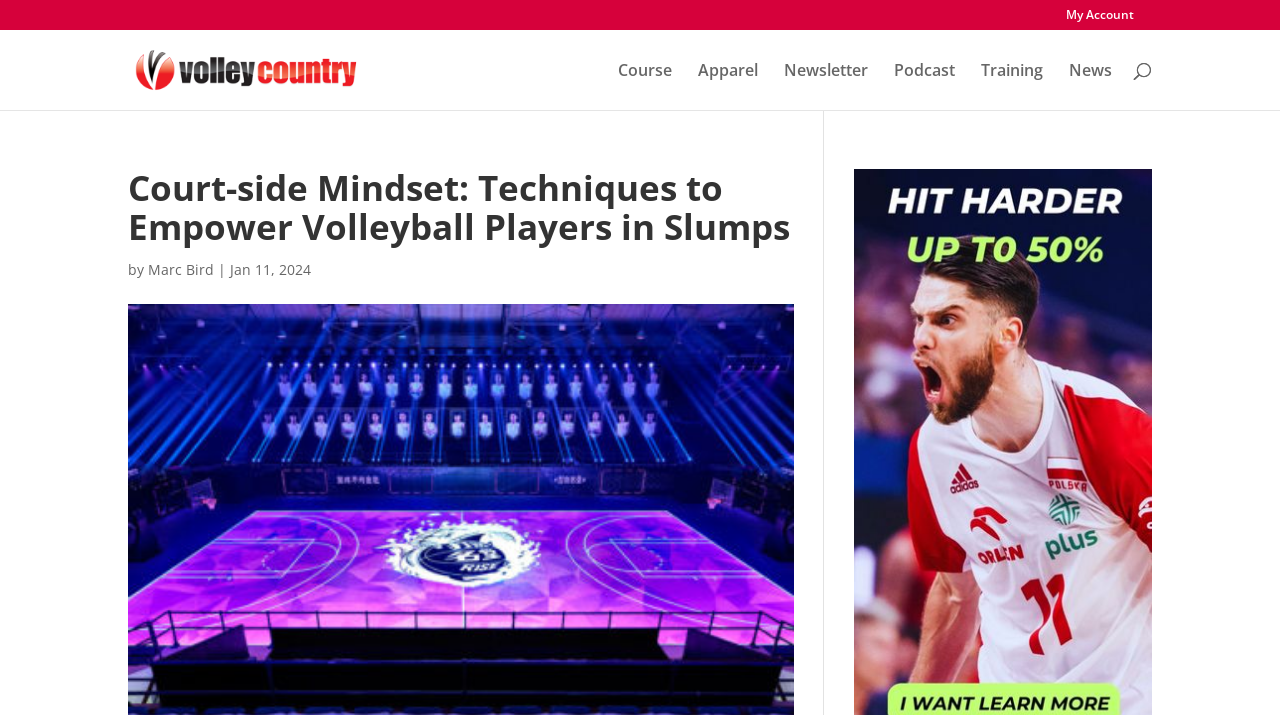Highlight the bounding box coordinates of the region I should click on to meet the following instruction: "read the article by Marc Bird".

[0.116, 0.364, 0.167, 0.39]